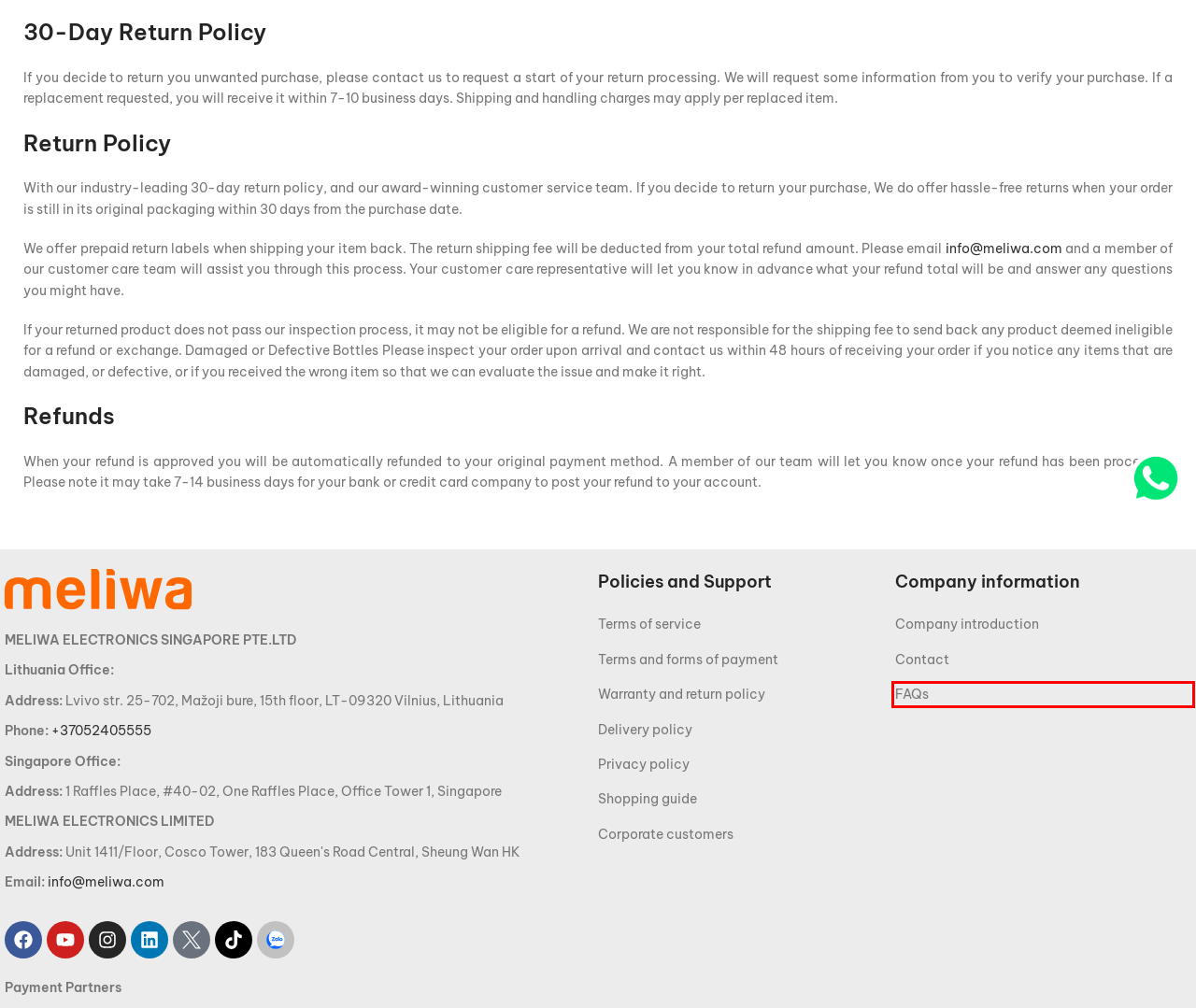You have been given a screenshot of a webpage with a red bounding box around a UI element. Select the most appropriate webpage description for the new webpage that appears after clicking the element within the red bounding box. The choices are:
A. Delivery policy | Meliwa
B. Privacy Policy | Meliwa
C. Corporate customers | Meliwa
D. Terms and forms of payment | Meliwa
E. Guide to shopping on the website | Meliwa
F. A frequently asked questions about Meliwa
G. Zalo - Nhắn Gửi Yêu Thương (Nhắn tin thoại - Trò chuyện nhóm ...)
H. General Terms of Service | Meliwa

F